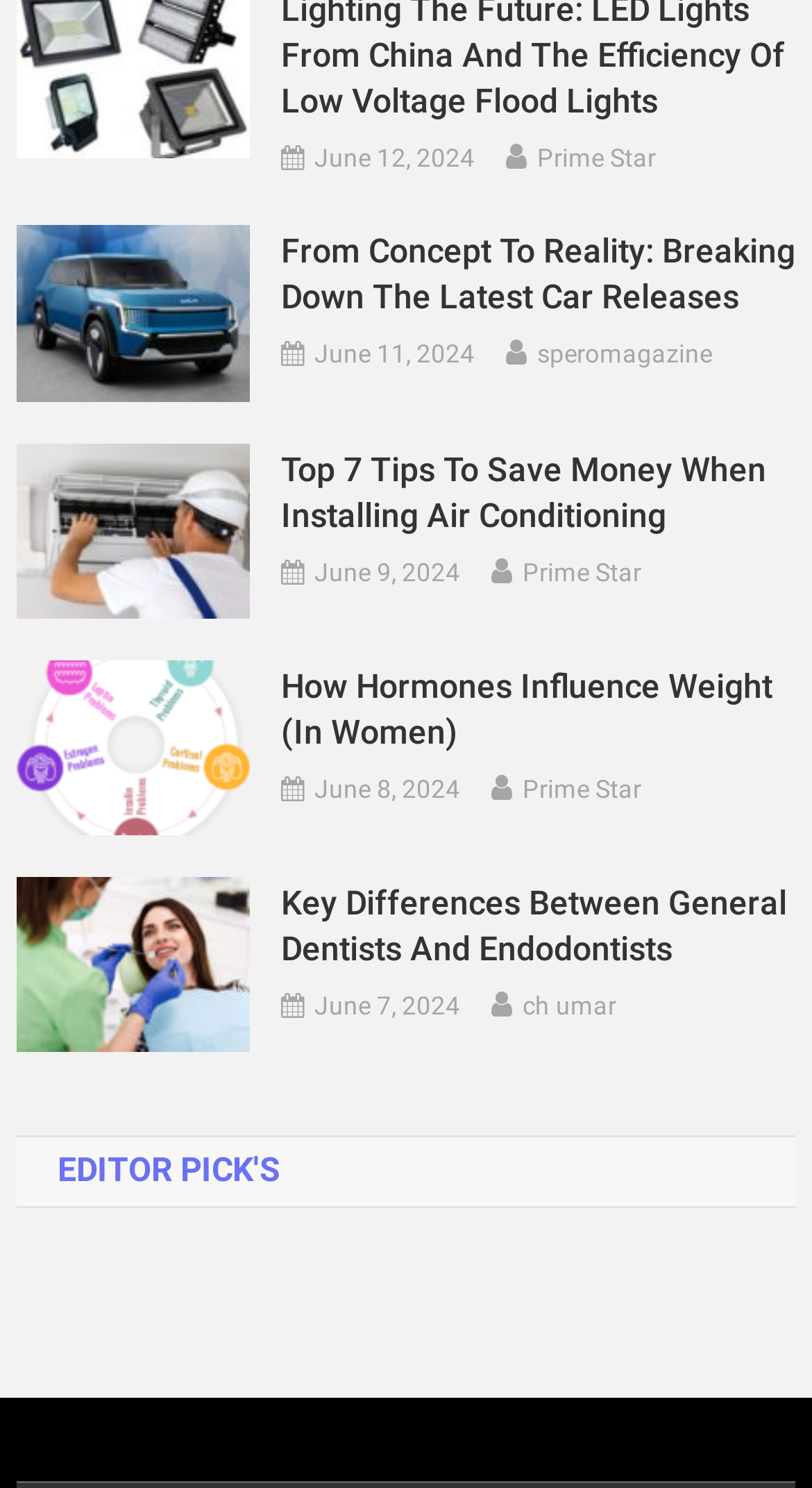Give a concise answer of one word or phrase to the question: 
What is the category of the article 'Top 7 Tips To Save Money When Installing Air Conditioning'?

Prime Star